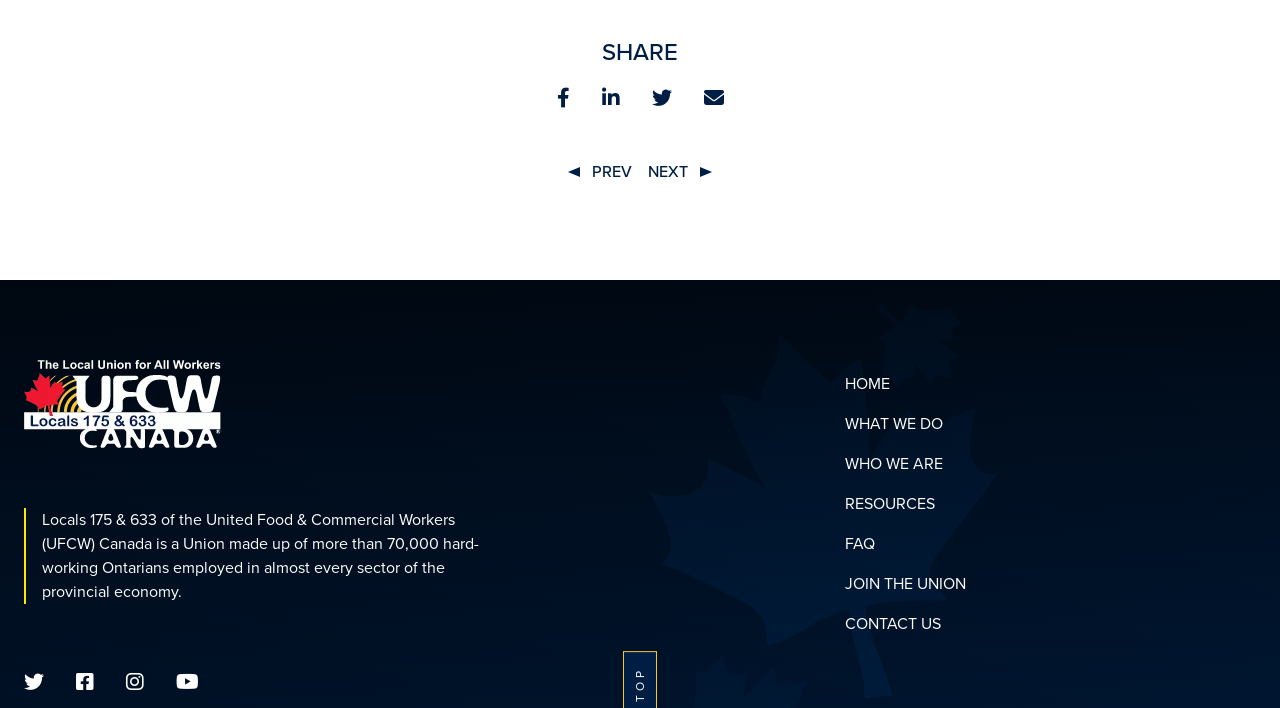Determine the bounding box of the UI component based on this description: "Contact Us". The bounding box coordinates should be four float values between 0 and 1, i.e., [left, top, right, bottom].

[0.66, 0.783, 0.735, 0.815]